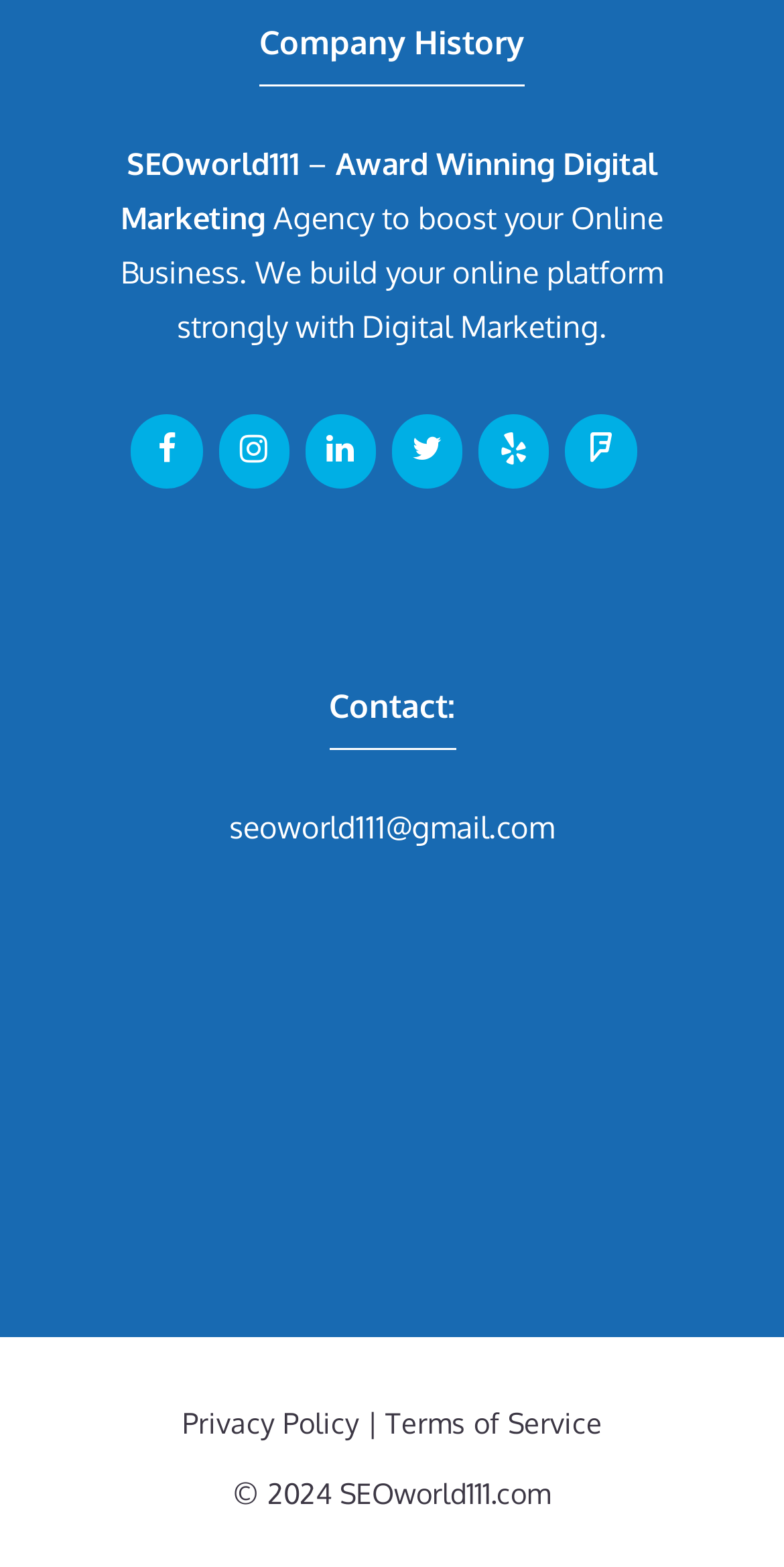Given the description "Privacy Policy", determine the bounding box of the corresponding UI element.

[0.232, 0.897, 0.458, 0.919]